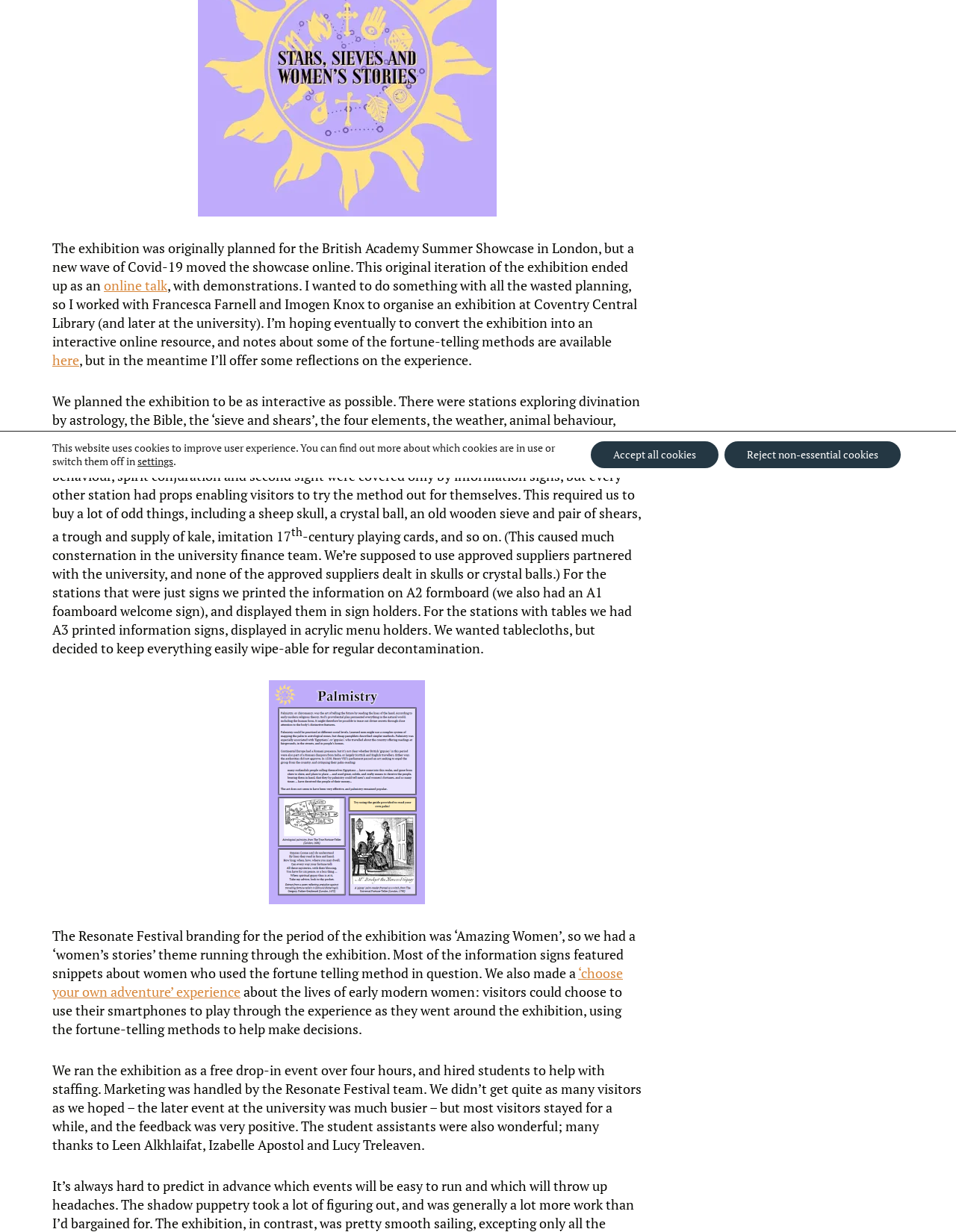From the webpage screenshot, identify the region described by Accept all cookies. Provide the bounding box coordinates as (top-left x, top-left y, bottom-right x, bottom-right y), with each value being a floating point number between 0 and 1.

[0.618, 0.358, 0.752, 0.38]